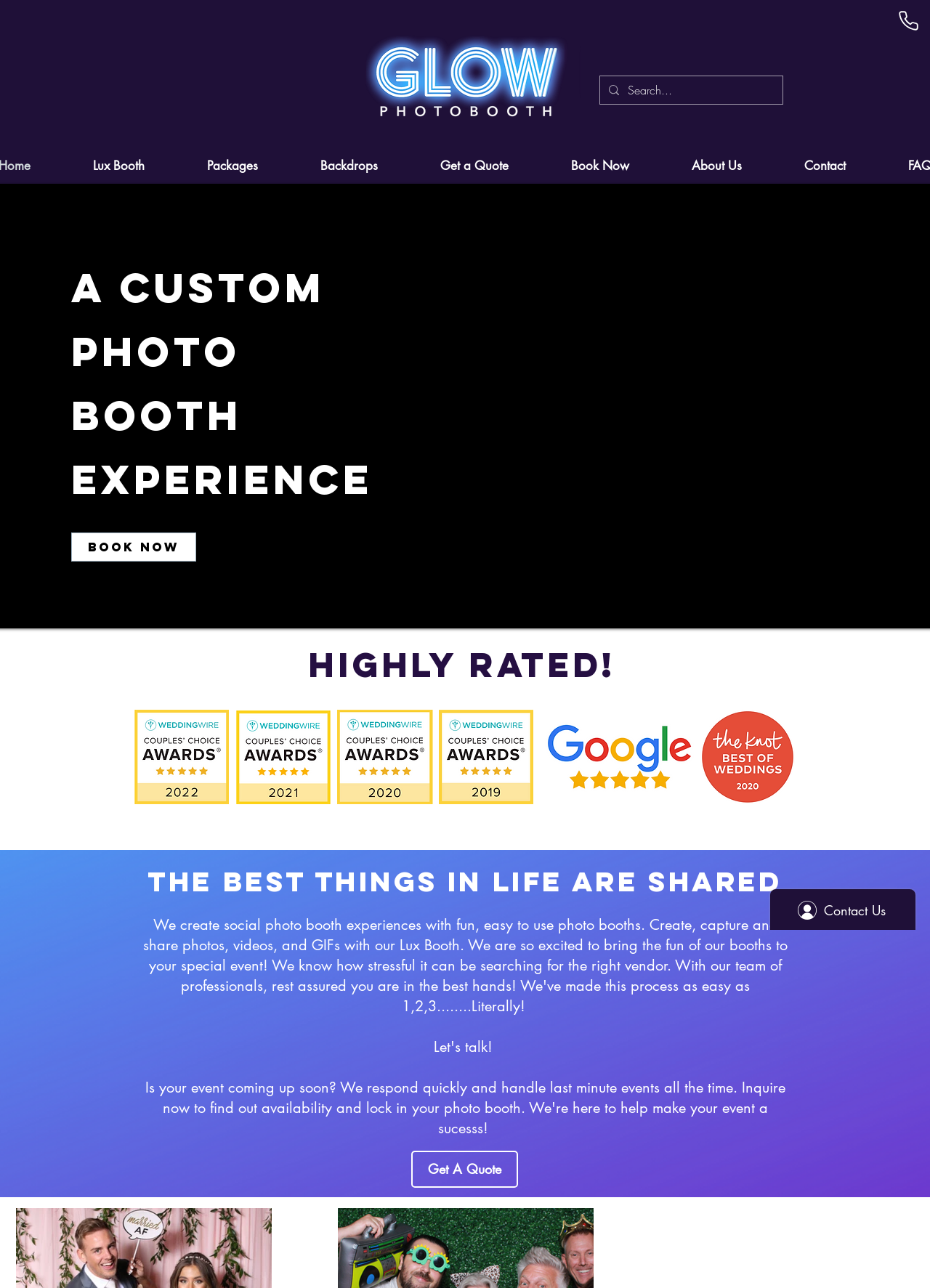Locate the bounding box coordinates of the UI element described by: "Get a Quote". The bounding box coordinates should consist of four float numbers between 0 and 1, i.e., [left, top, right, bottom].

[0.44, 0.114, 0.58, 0.143]